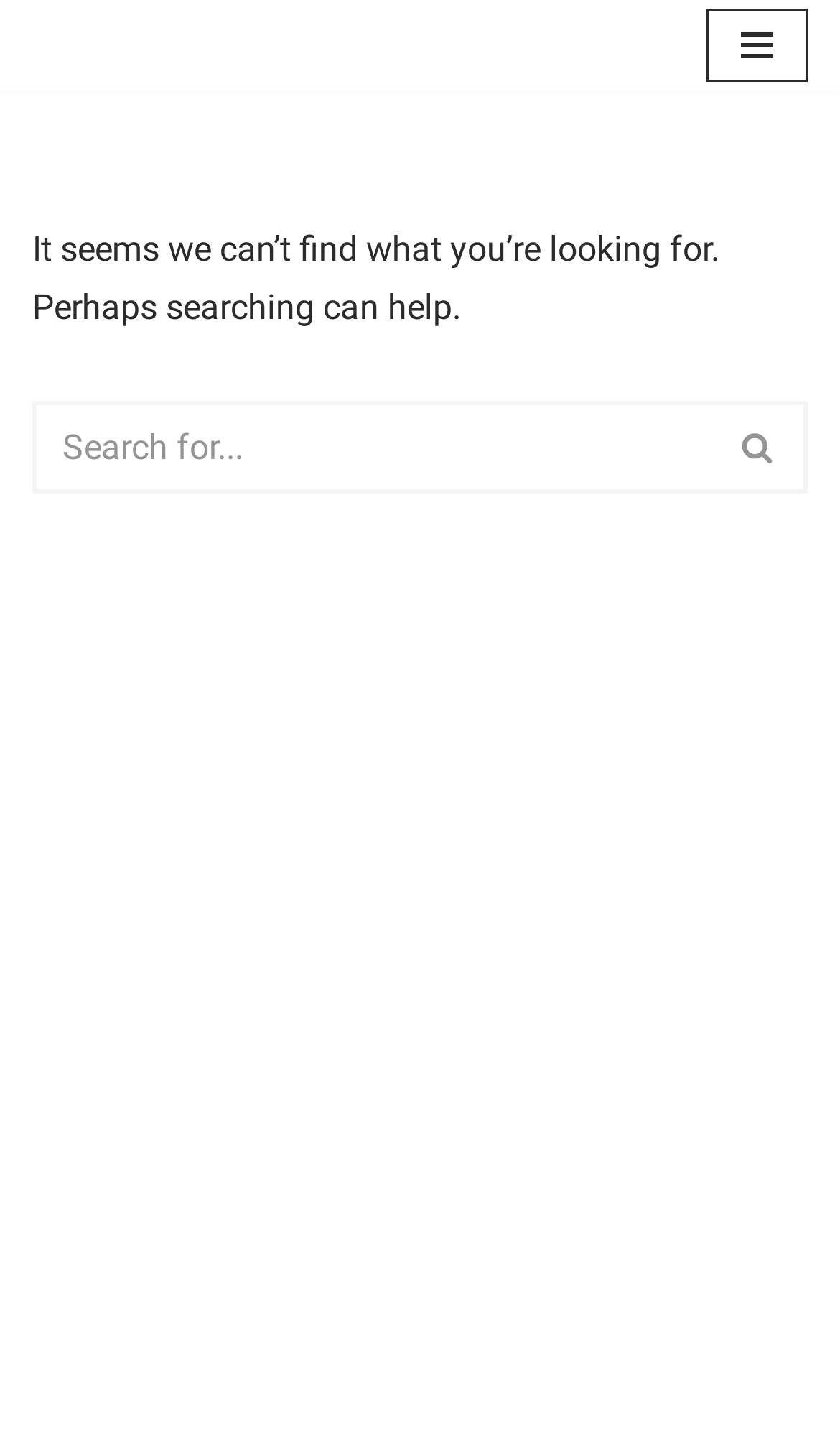Can users contact the website owner? Examine the screenshot and reply using just one word or a brief phrase.

Yes